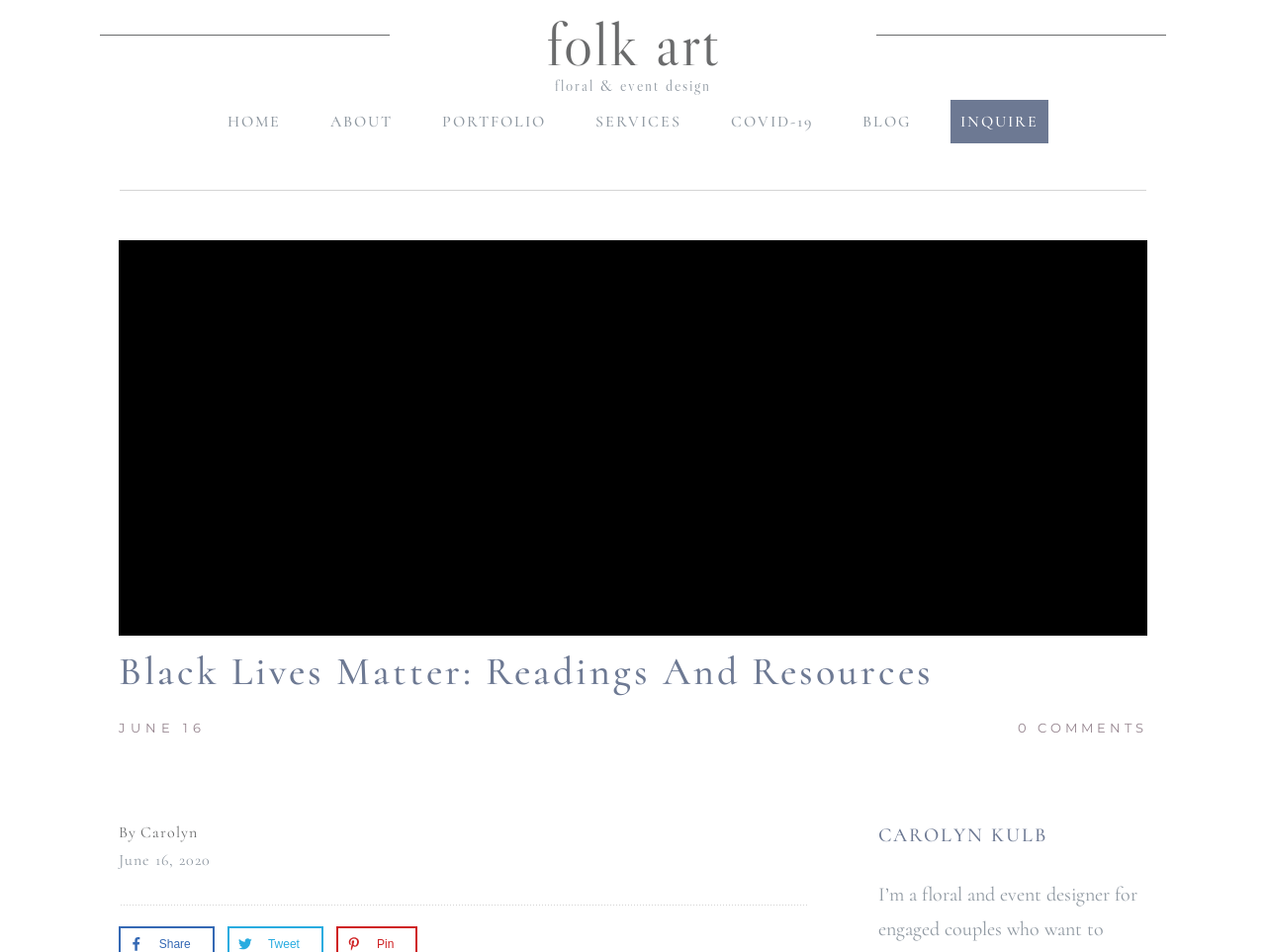Indicate the bounding box coordinates of the element that must be clicked to execute the instruction: "learn about services". The coordinates should be given as four float numbers between 0 and 1, i.e., [left, top, right, bottom].

[0.47, 0.111, 0.538, 0.145]